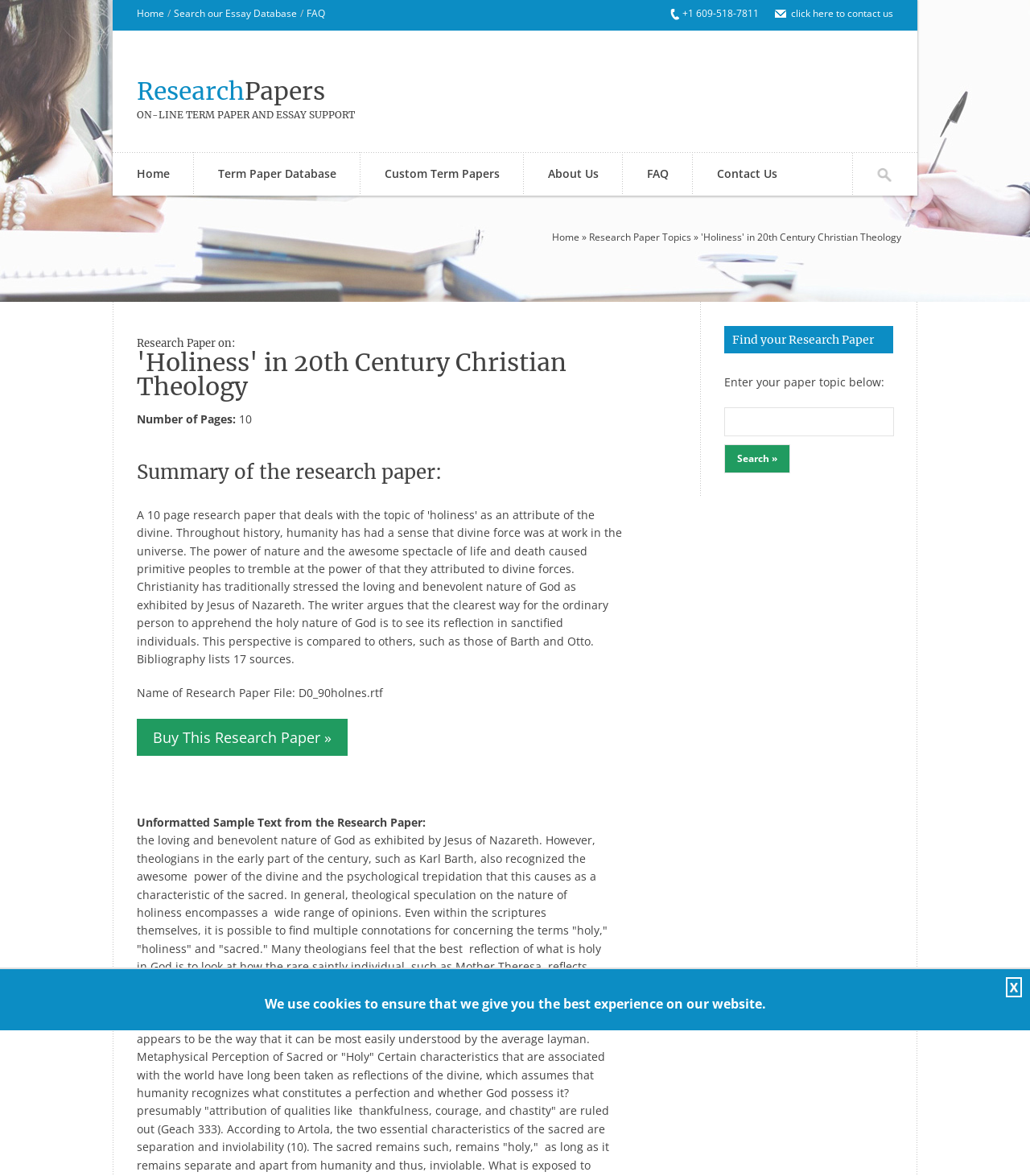Specify the bounding box coordinates of the area to click in order to follow the given instruction: "Buy This Research Paper »."

[0.133, 0.611, 0.338, 0.642]